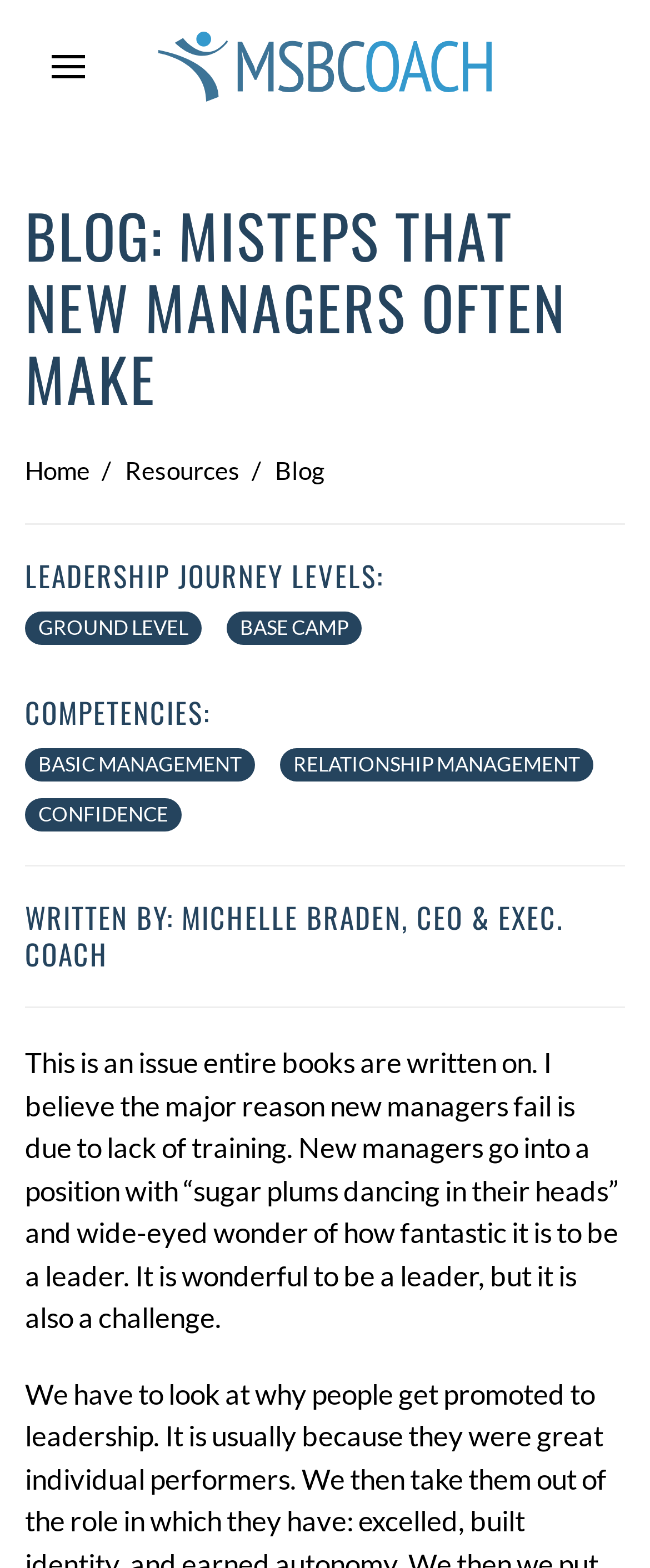Generate a comprehensive caption for the webpage you are viewing.

The webpage appears to be a blog post titled "Misteps that New Managers Often Make". At the top left corner, there is a button to open a menu, accompanied by a small image. Next to it, there is a link to go back to the home page, which is accompanied by a larger image with the text "Trek". 

Below these elements, there is a heading that displays the title of the blog post. Underneath the title, there is a navigation menu, also known as a breadcrumb, which shows the path "Home > Resources > Blog". 

A horizontal separator line divides the navigation menu from the main content. The main content is divided into sections, each with its own heading. The first section is titled "LEADERSHIP JOURNEY LEVELS:", which contains three links: "GROUND LEVEL", "BASE CAMP", and others. 

The next section is titled "COMPETENCIES:", which contains three links: "BASIC MANAGEMENT", "RELATIONSHIP MANAGEMENT", and "CONFIDENCE". 

Another horizontal separator line divides the competencies section from the author information section. The author information section displays the text "WRITTEN BY: MICHELLE BRADEN, CEO & EXEC. COACH", which is also a link. 

Finally, there is a large block of text that appears to be the main content of the blog post, which discusses the challenges faced by new managers due to lack of training.